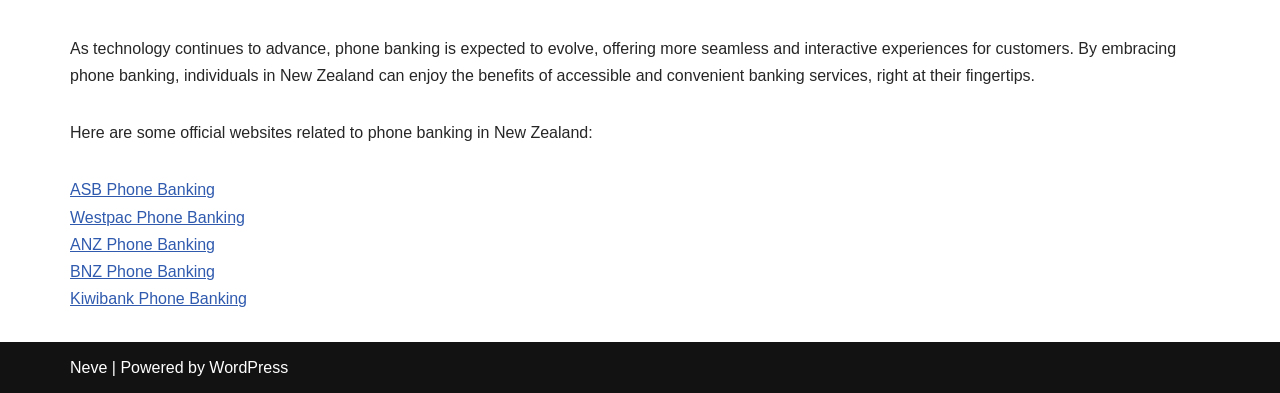Provide the bounding box coordinates in the format (top-left x, top-left y, bottom-right x, bottom-right y). All values are floating point numbers between 0 and 1. Determine the bounding box coordinate of the UI element described as: WordPress

[0.164, 0.914, 0.225, 0.957]